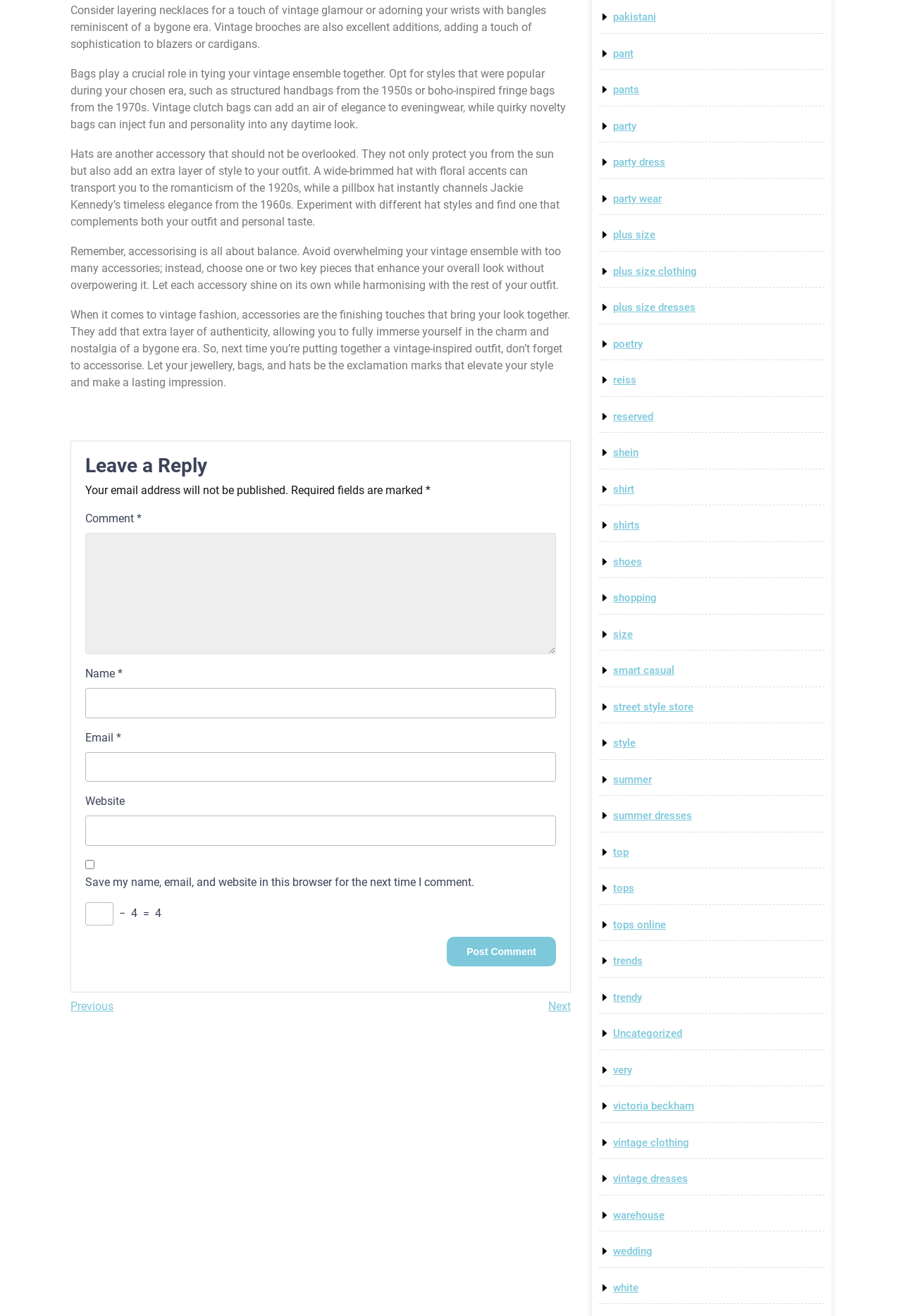Please specify the bounding box coordinates in the format (top-left x, top-left y, bottom-right x, bottom-right y), with all values as floating point numbers between 0 and 1. Identify the bounding box of the UI element described by: white

[0.68, 0.974, 0.708, 0.983]